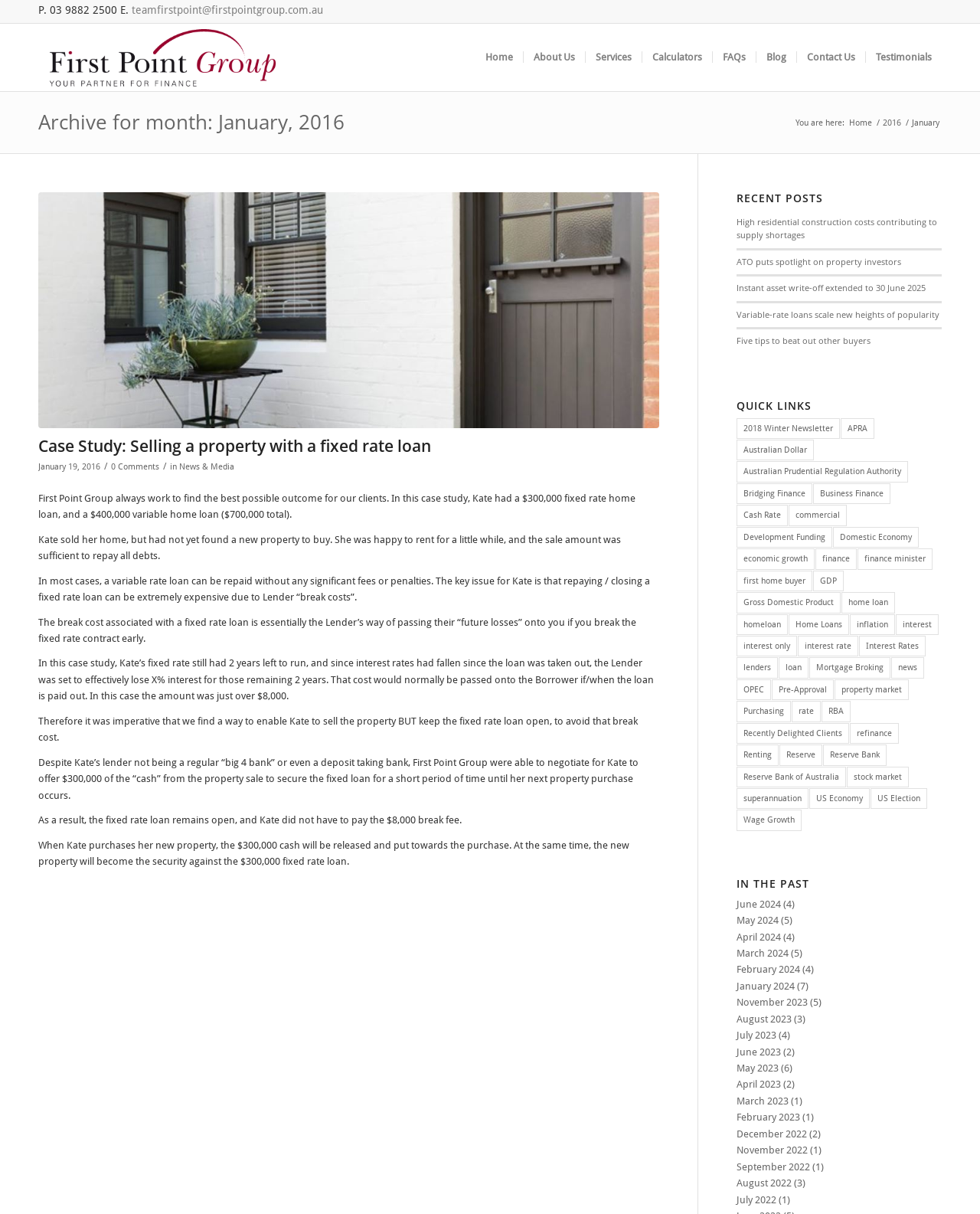What is the title of the article on the webpage?
Could you answer the question in a detailed manner, providing as much information as possible?

The title of the article can be found in the main content section of the webpage, below the 'Archive for month: January, 2016' heading.